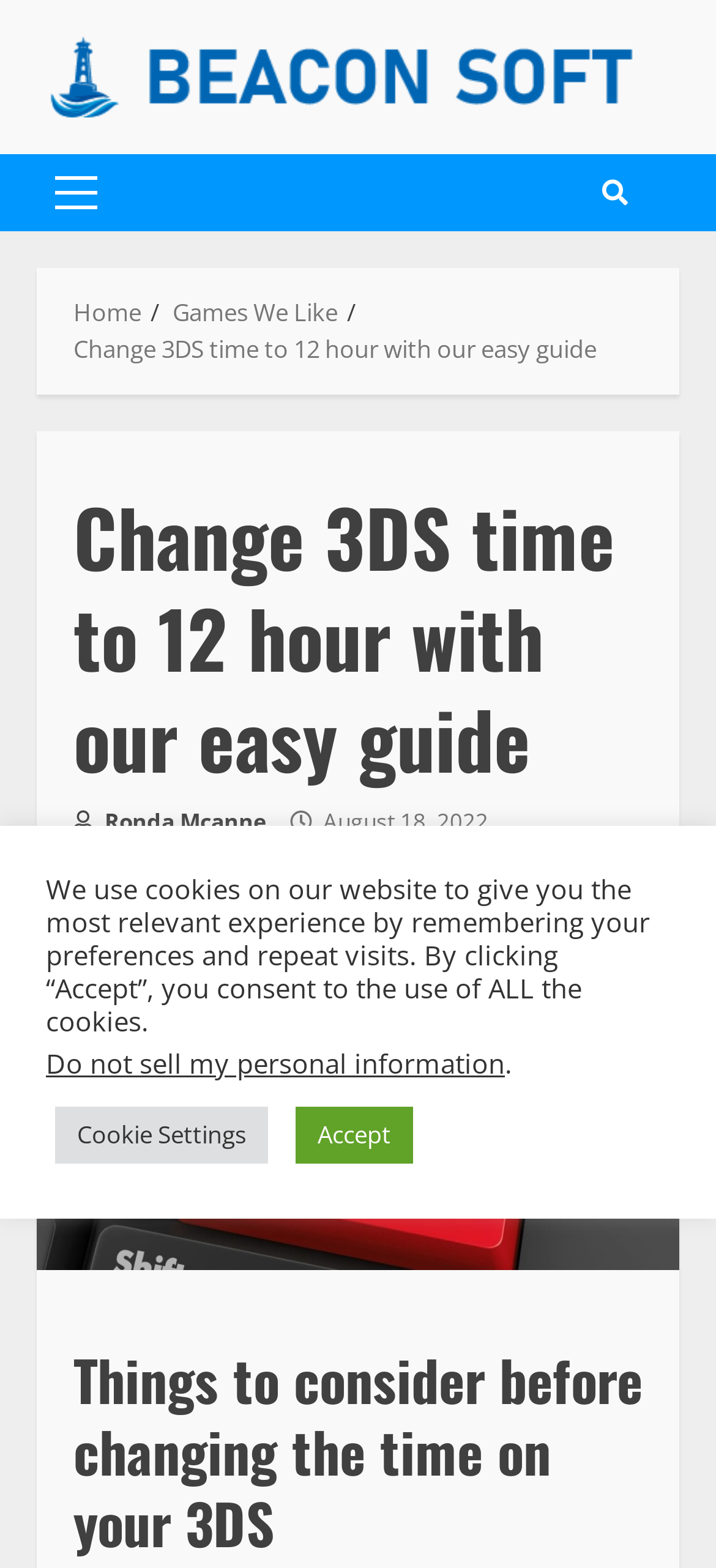Please answer the following query using a single word or phrase: 
What type of menu is available on the website?

Primary Menu